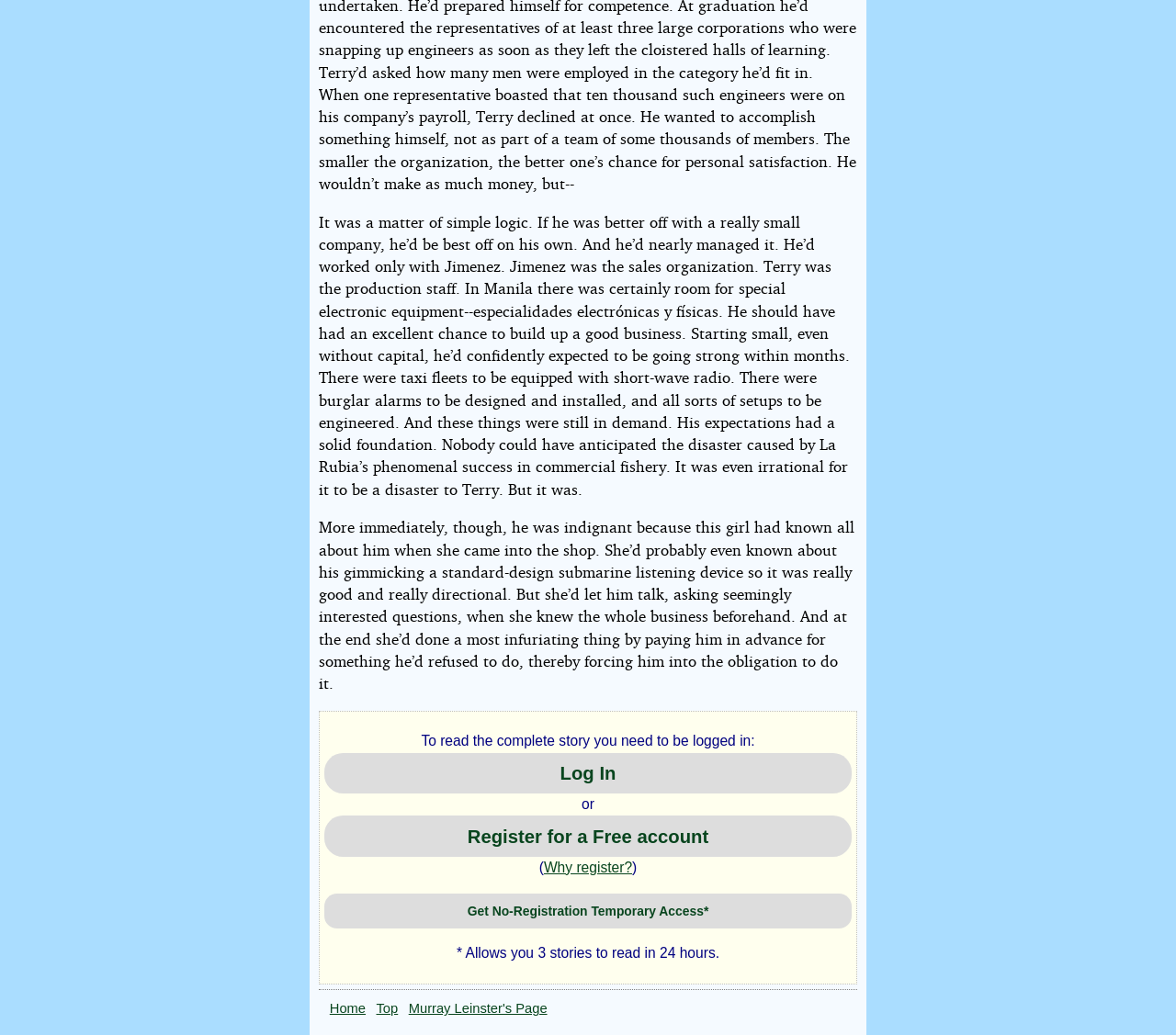Answer the question below with a single word or a brief phrase: 
How many stories can be read with temporary access?

3